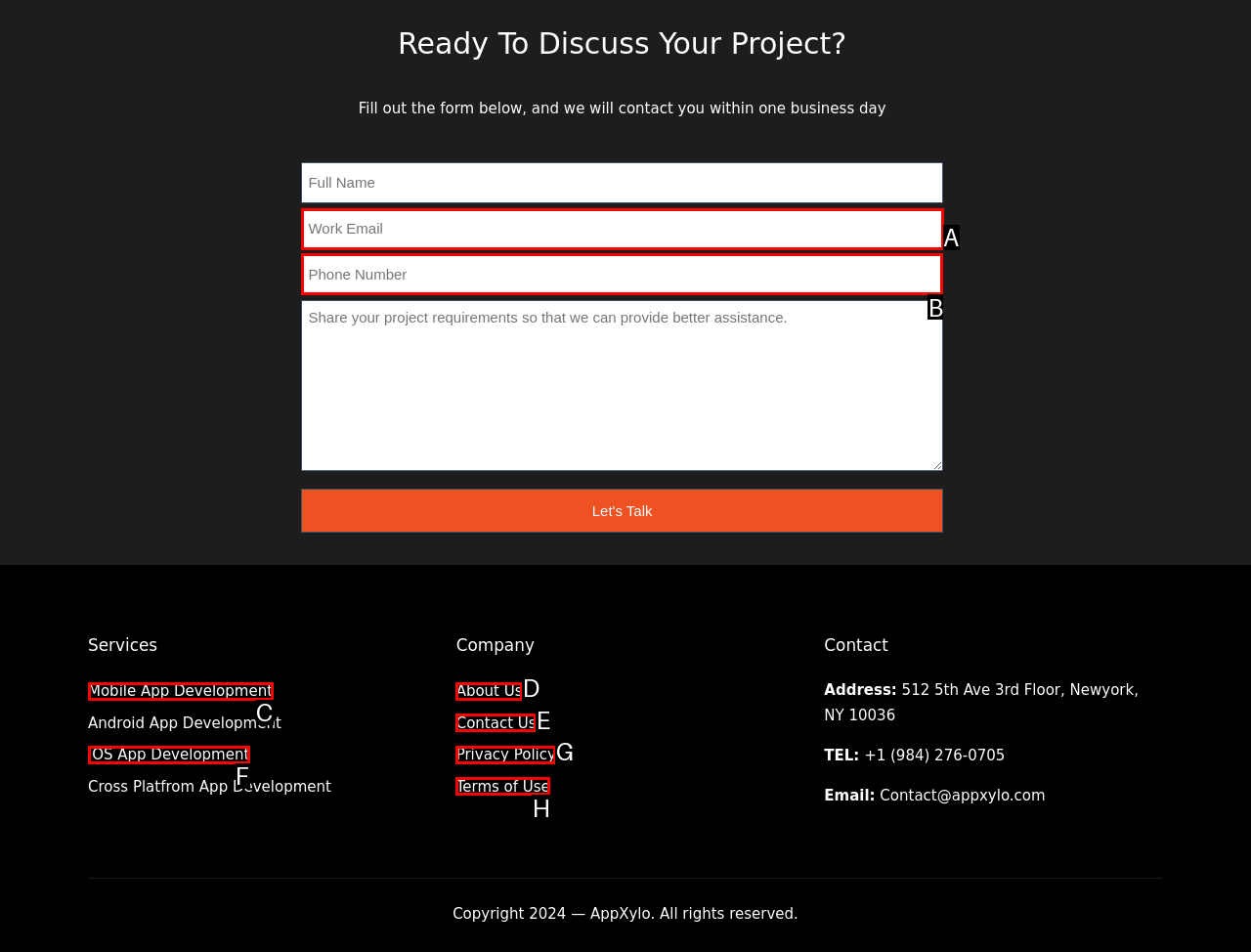Determine the letter of the element I should select to fulfill the following instruction: Enter the work email. Just provide the letter.

A